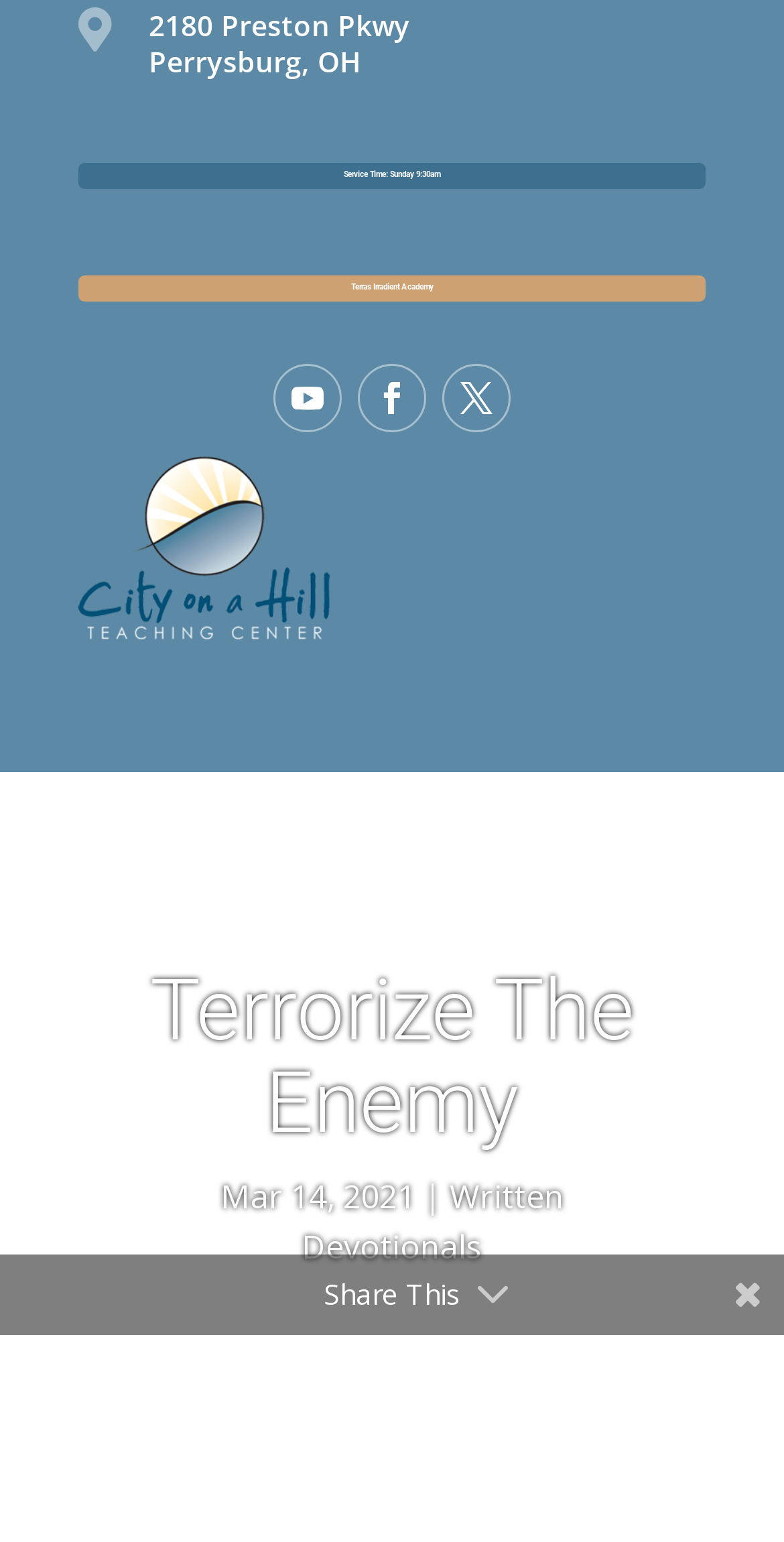Detail the various sections and features of the webpage.

The webpage appears to be a teaching center's website, specifically for "City on a Hill Teaching Center". At the top, there is a layout table that spans most of the width, containing several elements. On the left side, there is a small icon represented by a Unicode character '\uf3c5', followed by the address "2180 Preston Pkwy" and "Perrysburg, OH" on the same line.

Below the address, there are three links: "Service Time: Sunday 9:30am", "Terras Irradient Academy", and an empty link. On the right side of these links, there are three social media icons represented by Unicode characters '\ue0a3', '\ue093', and '\ue094'.

Further down, there is a large heading "Terrorize The Enemy" that takes up most of the width. Below the heading, there is a date "Mar 14, 2021" and a link "Written Devotionals" on the same line. At the bottom, there is a "Share This" text.

Overall, the webpage seems to be providing information about the teaching center, including its address, service times, and resources such as devotionals.